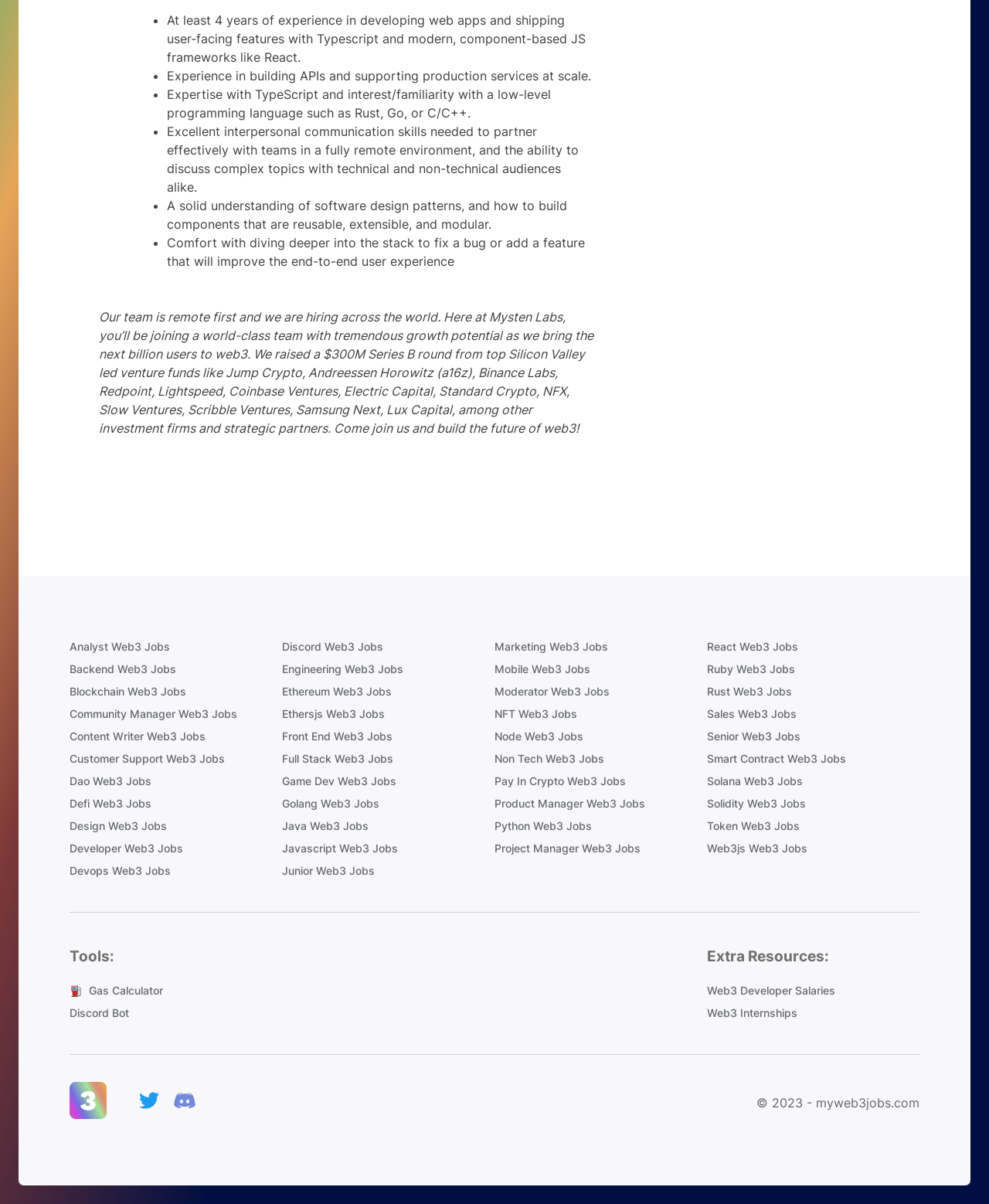Pinpoint the bounding box coordinates of the clickable area needed to execute the instruction: "Click on Product Manager Web3 Jobs". The coordinates should be specified as four float numbers between 0 and 1, i.e., [left, top, right, bottom].

[0.5, 0.661, 0.715, 0.674]